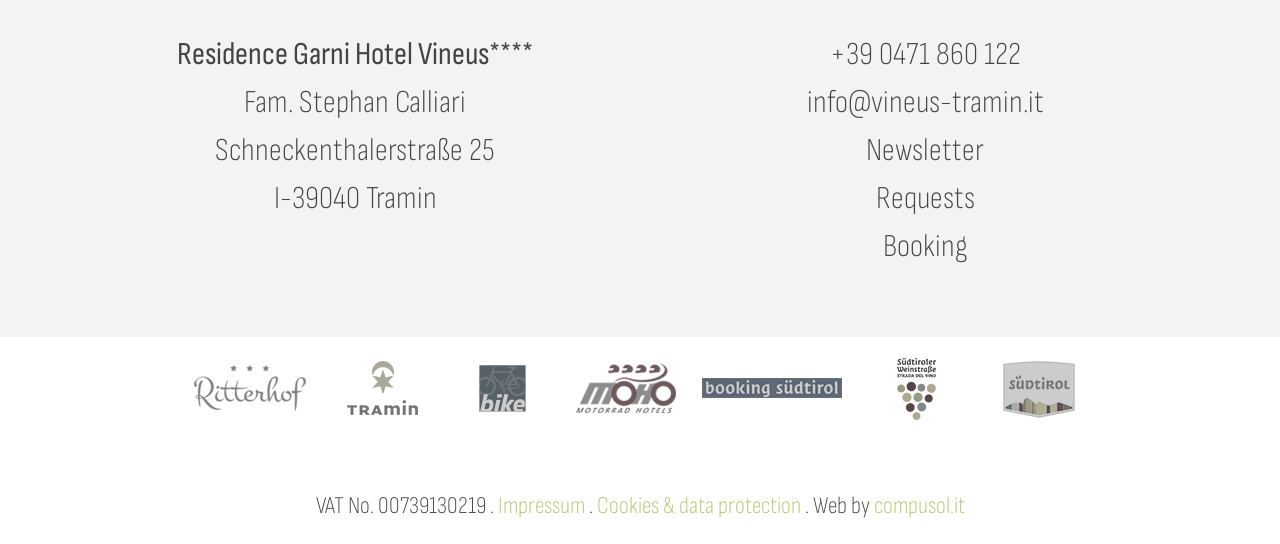Identify the bounding box for the given UI element using the description provided. Coordinates should be in the format (top-left x, top-left y, bottom-right x, bottom-right y) and must be between 0 and 1. Here is the description: Schneckenthalerstraße 25 I-39040 Tramin

[0.168, 0.24, 0.387, 0.4]